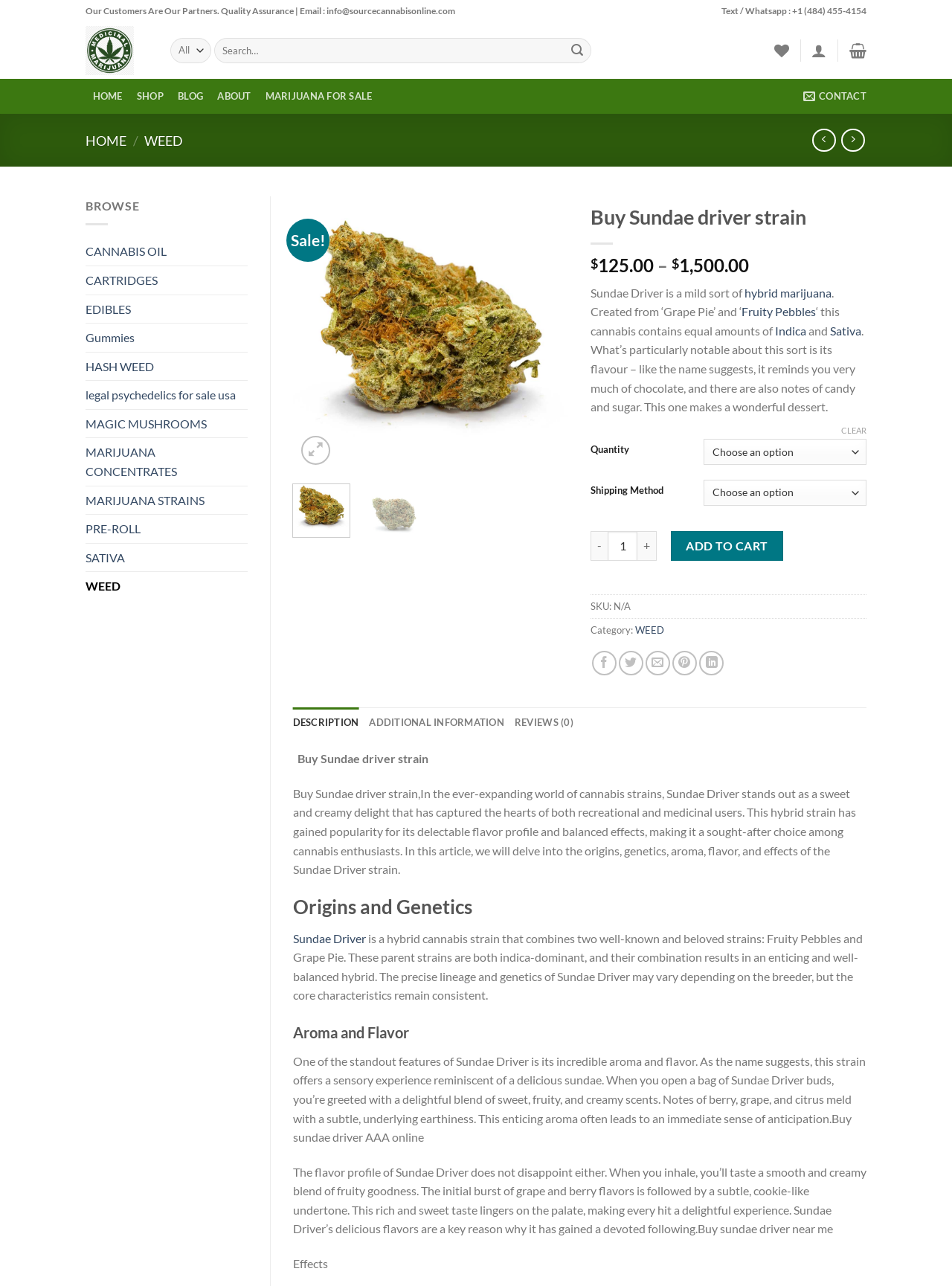Find the bounding box coordinates for the area that must be clicked to perform this action: "Search for cannabis".

[0.179, 0.03, 0.623, 0.049]